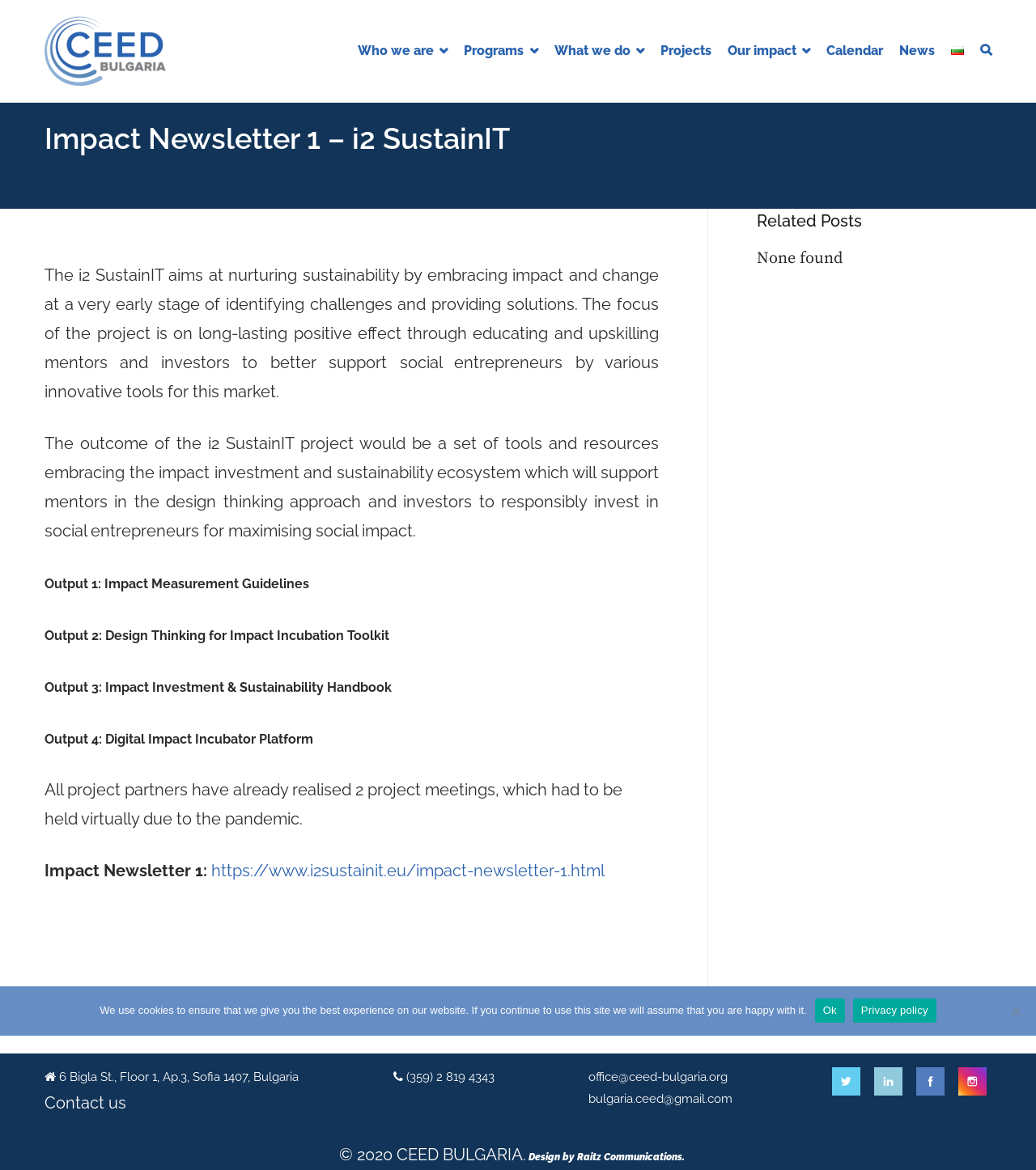How many outputs are mentioned in the i2 SustainIT project?
Deliver a detailed and extensive answer to the question.

The outputs of the i2 SustainIT project are listed in the article section of the webpage, which mentions Output 1: Impact Measurement Guidelines, Output 2: Design Thinking for Impact Incubation Toolkit, Output 3: Impact Investment & Sustainability Handbook, and Output 4: Digital Impact Incubator Platform.